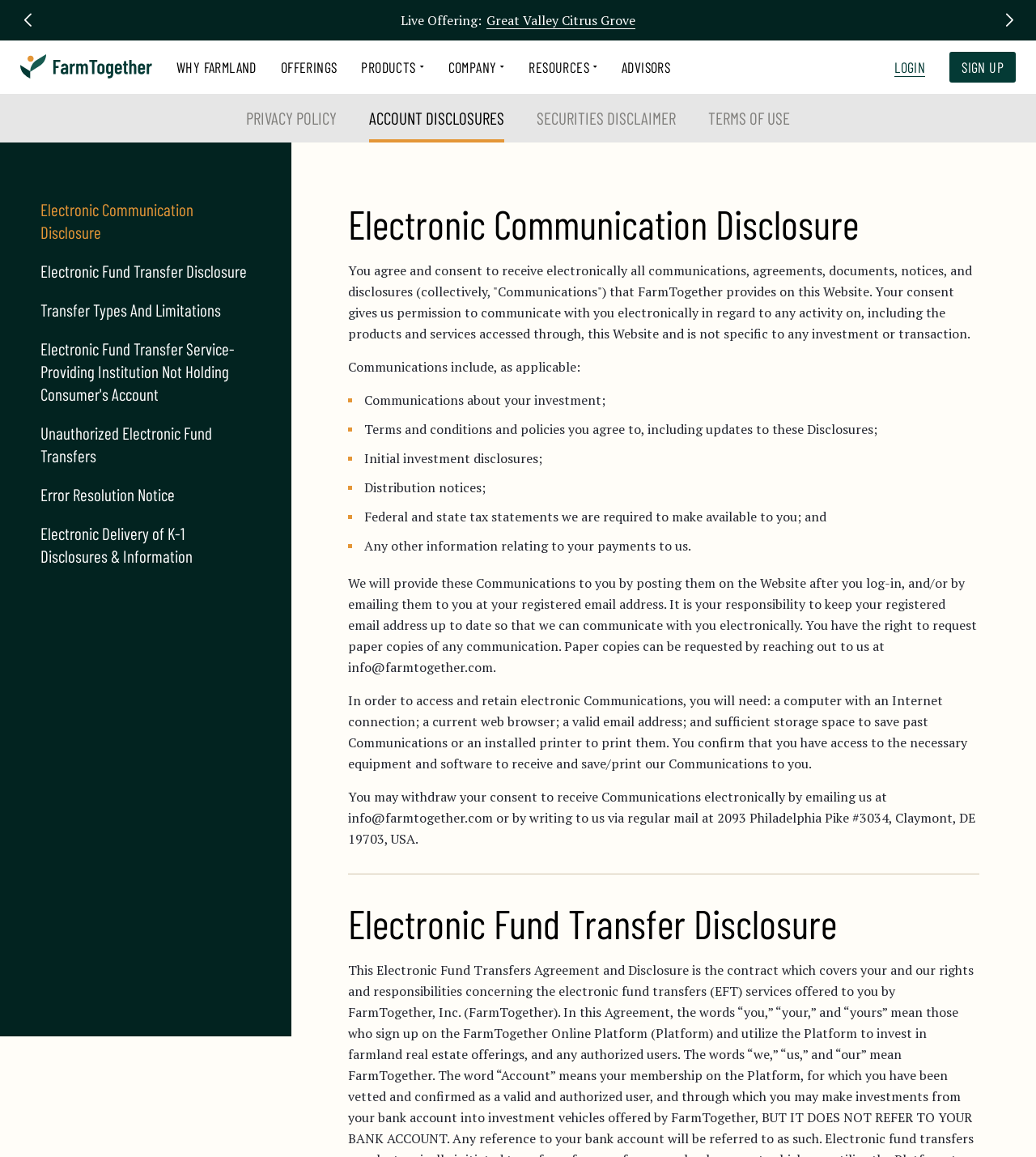Please find the bounding box coordinates of the clickable region needed to complete the following instruction: "Click on SIGN UP". The bounding box coordinates must consist of four float numbers between 0 and 1, i.e., [left, top, right, bottom].

[0.917, 0.045, 0.98, 0.071]